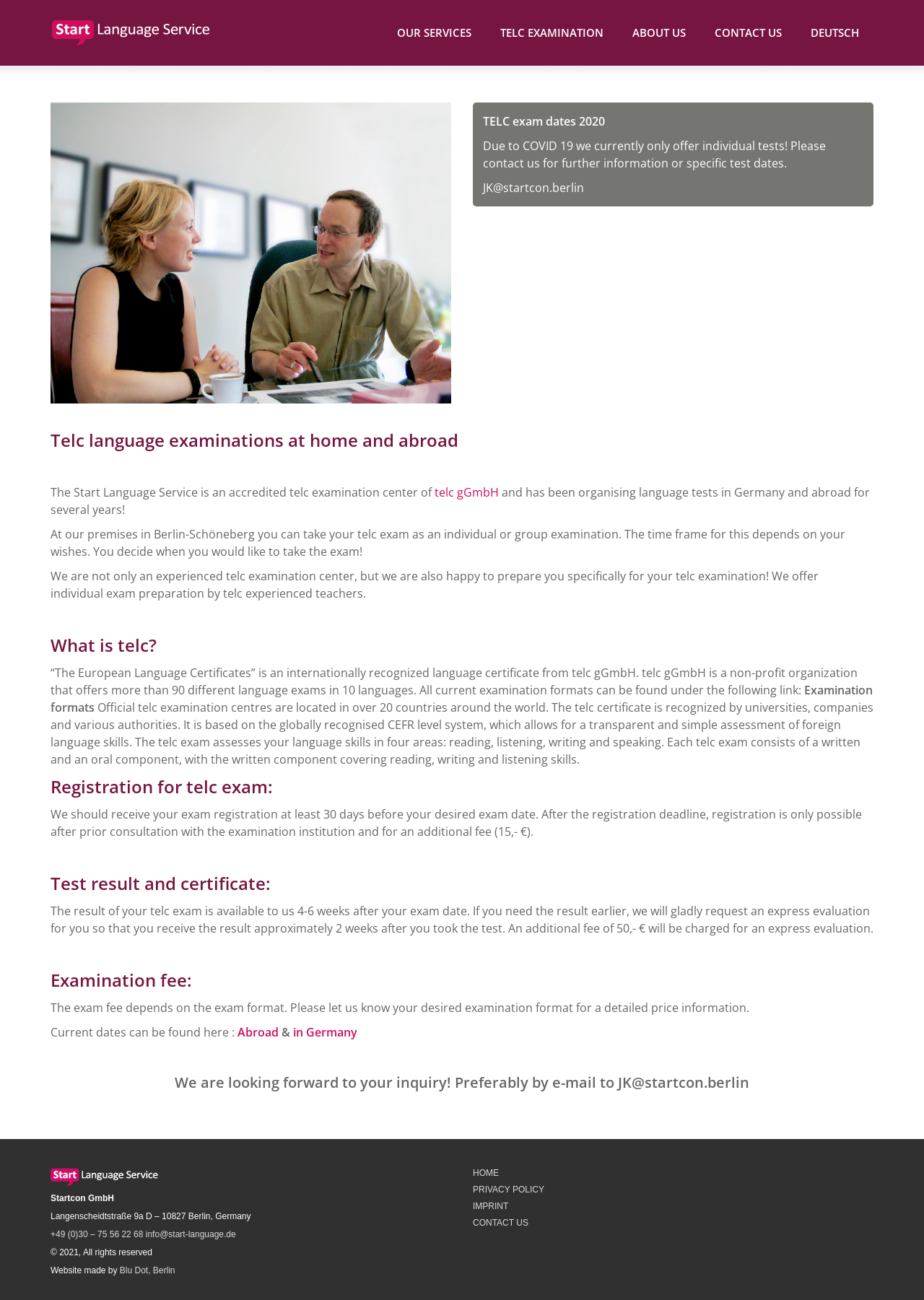How many days before the exam date should you register?
By examining the image, provide a one-word or phrase answer.

30 days